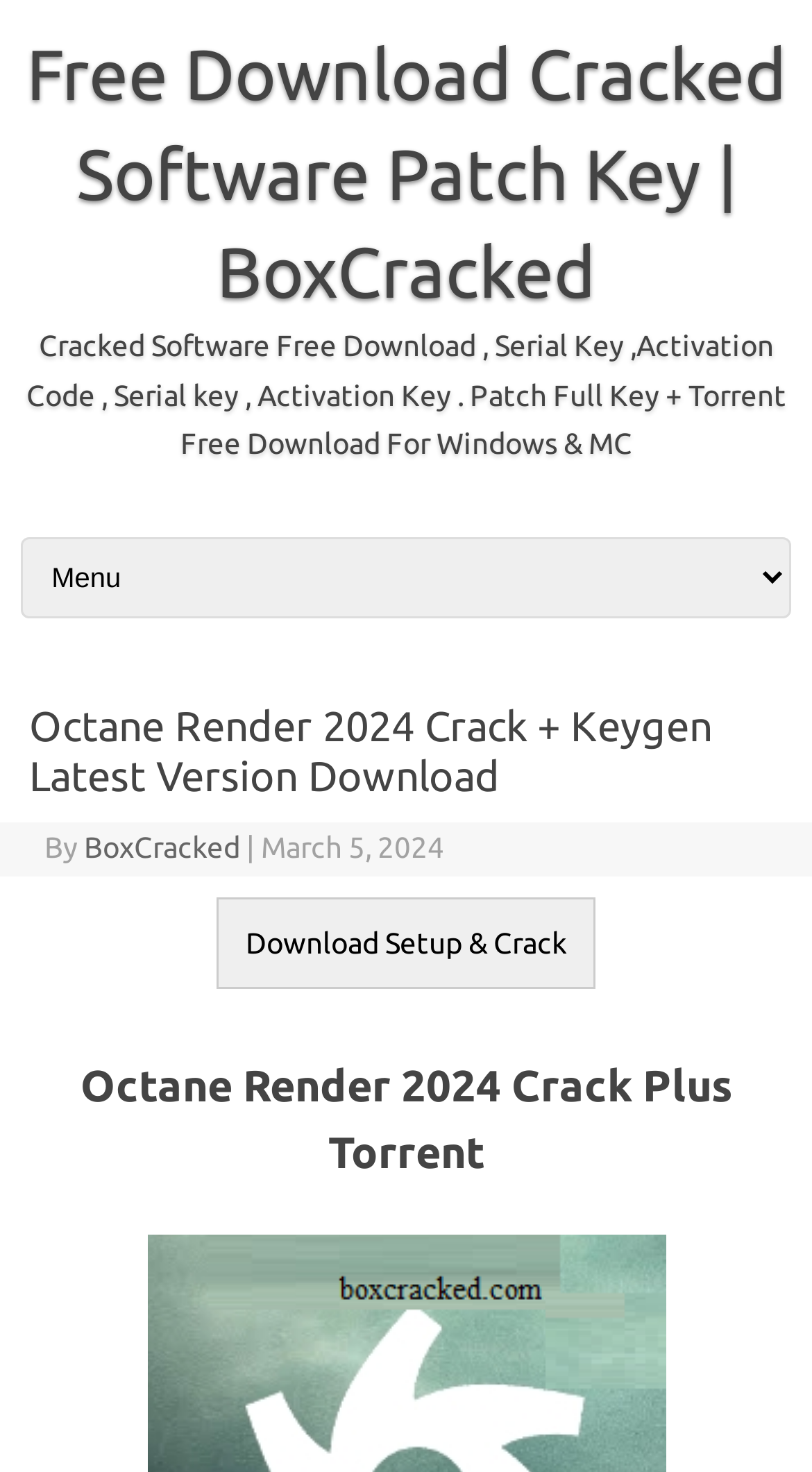Who is the author of the webpage?
From the screenshot, provide a brief answer in one word or phrase.

BoxCracked